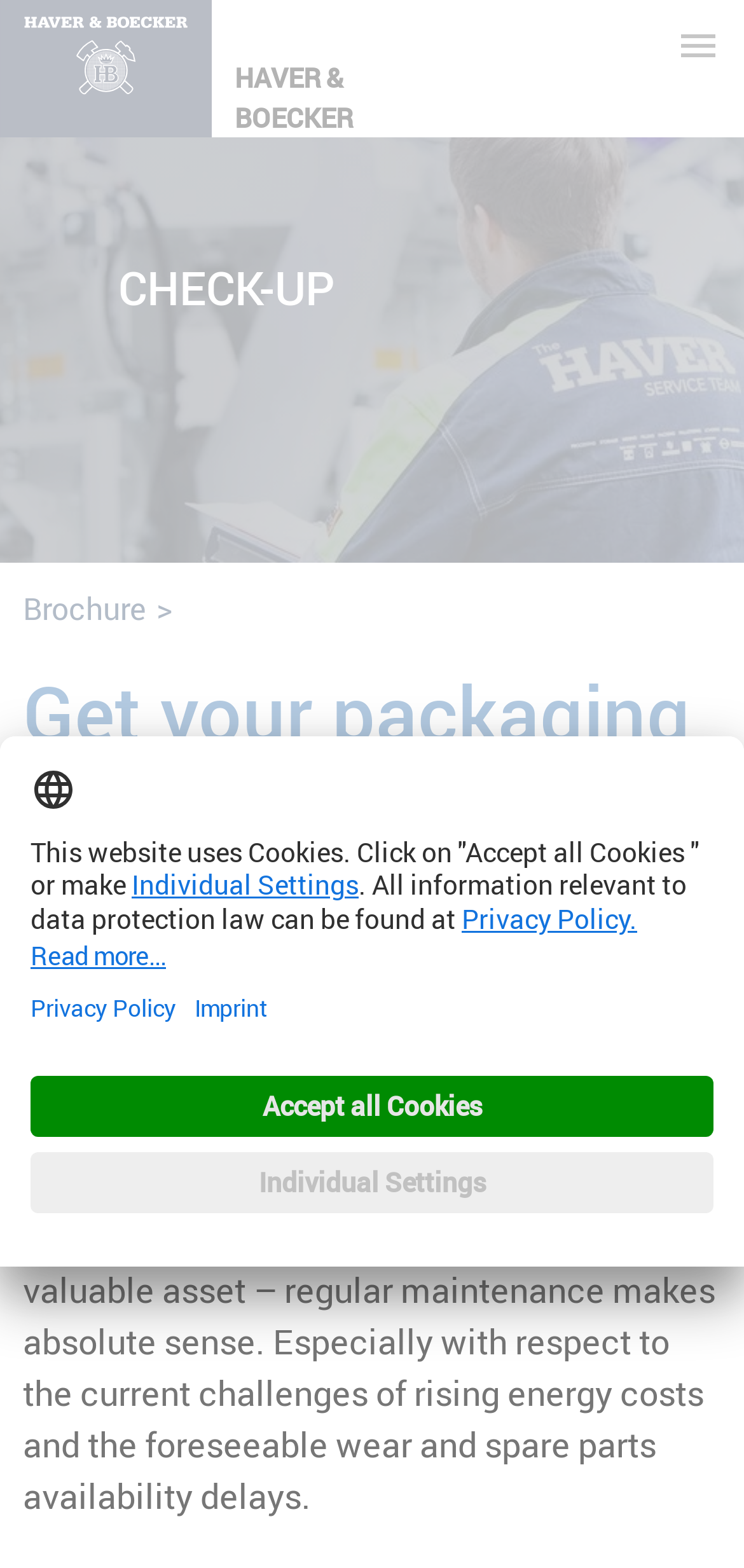What is the purpose of the 'CHECK-UP' button? Analyze the screenshot and reply with just one word or a short phrase.

To check the machine's condition